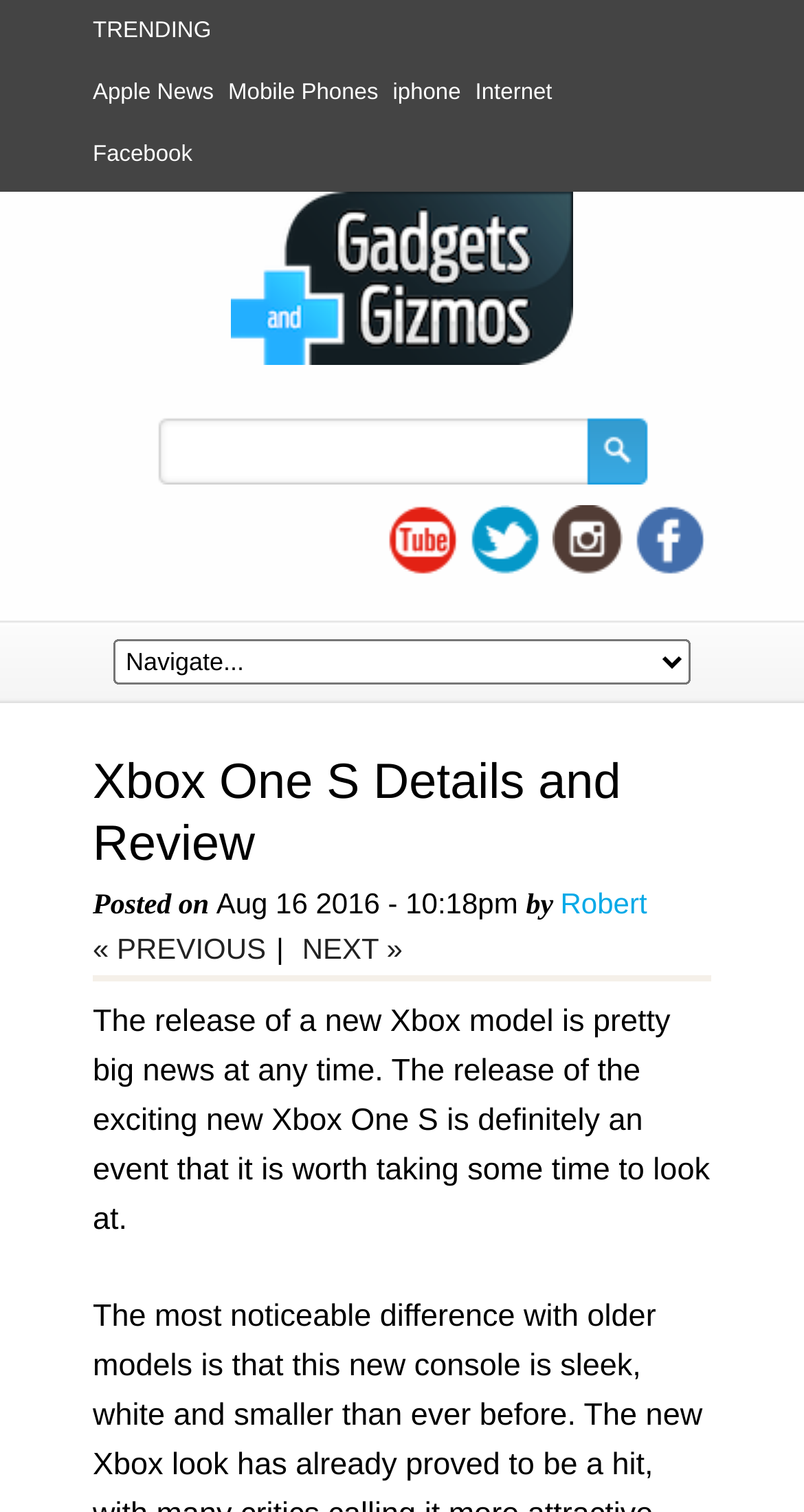Please provide a comprehensive response to the question based on the details in the image: Is the search box required?

I found the search box by looking at the textbox element, and it has a 'required' attribute set to 'False', which means it is not required.